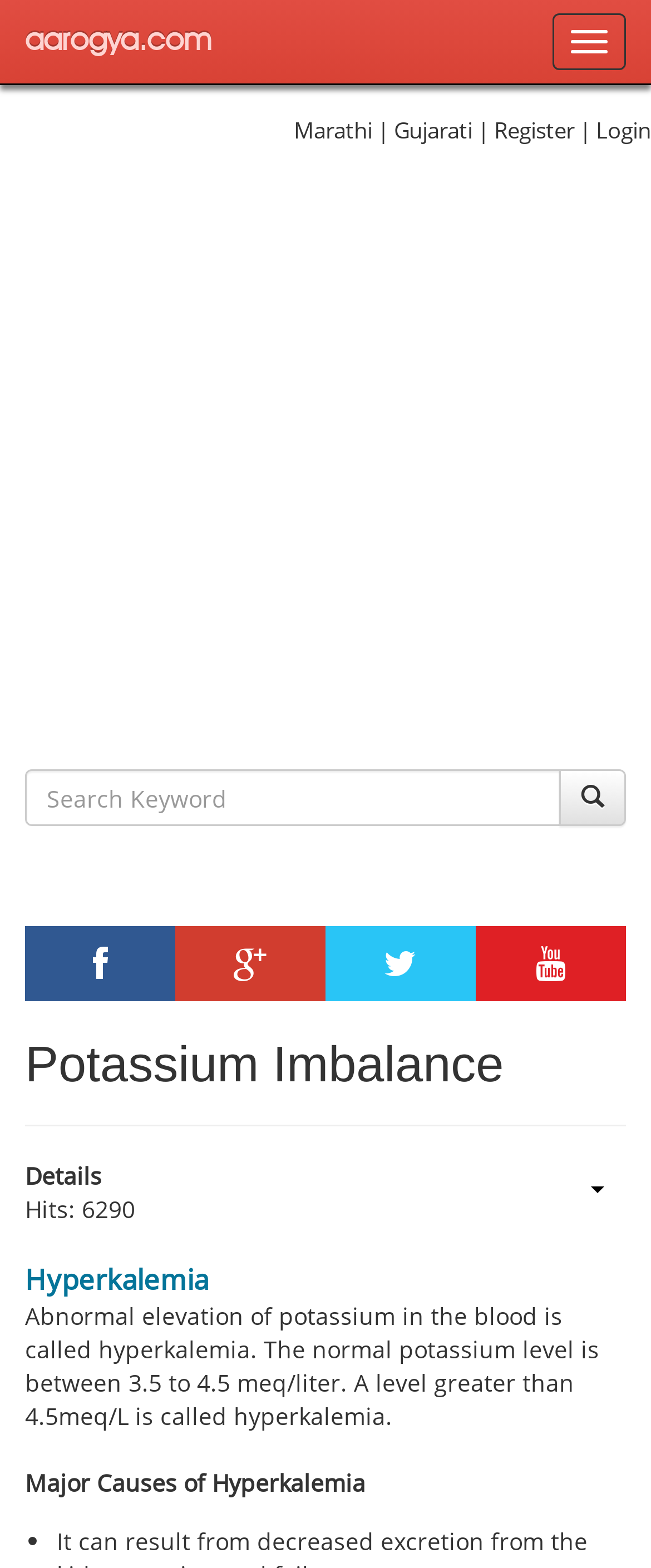Please determine the bounding box coordinates of the clickable area required to carry out the following instruction: "Get in touch with the company". The coordinates must be four float numbers between 0 and 1, represented as [left, top, right, bottom].

None